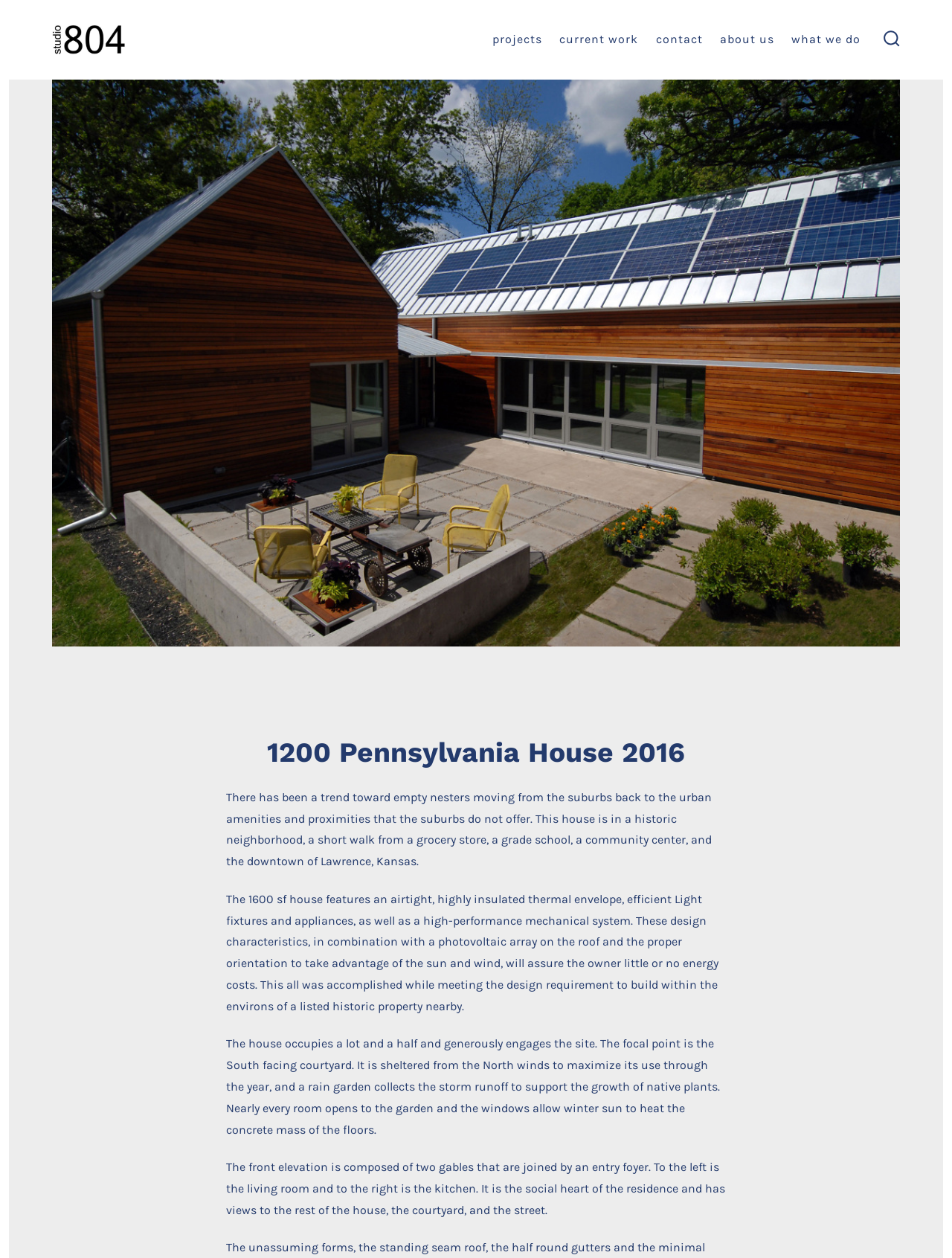Write an elaborate caption that captures the essence of the webpage.

This webpage is about a specific house, the 1200 Pennsylvania House, located in a historic neighborhood in Lawrence, Kansas. At the top right corner, there is a search toggle button accompanied by a small image. On the top left, there is a link. Below these elements, a horizontal navigation menu stretches across the page, featuring links to projects, current work, contact, about us, and what we do.

Below the navigation menu, a large figure or image takes up most of the page's width. Above this image, a heading reads "1200 Pennsylvania House 2016". There are four paragraphs of text that describe the house's features and design. The first paragraph explains the trend of empty nesters moving back to urban areas and how this house is located in a historic neighborhood, within walking distance to various amenities.

The second paragraph details the house's energy-efficient features, including its thermal envelope, light fixtures, appliances, and mechanical system, which, combined with a photovoltaic array on the roof, will minimize energy costs. The third paragraph describes the house's engagement with its site, featuring a south-facing courtyard that is sheltered from north winds and includes a rain garden that supports native plant growth. The fourth paragraph focuses on the front elevation of the house, which features two gables joined by an entry foyer, with the living room and kitchen located on either side.